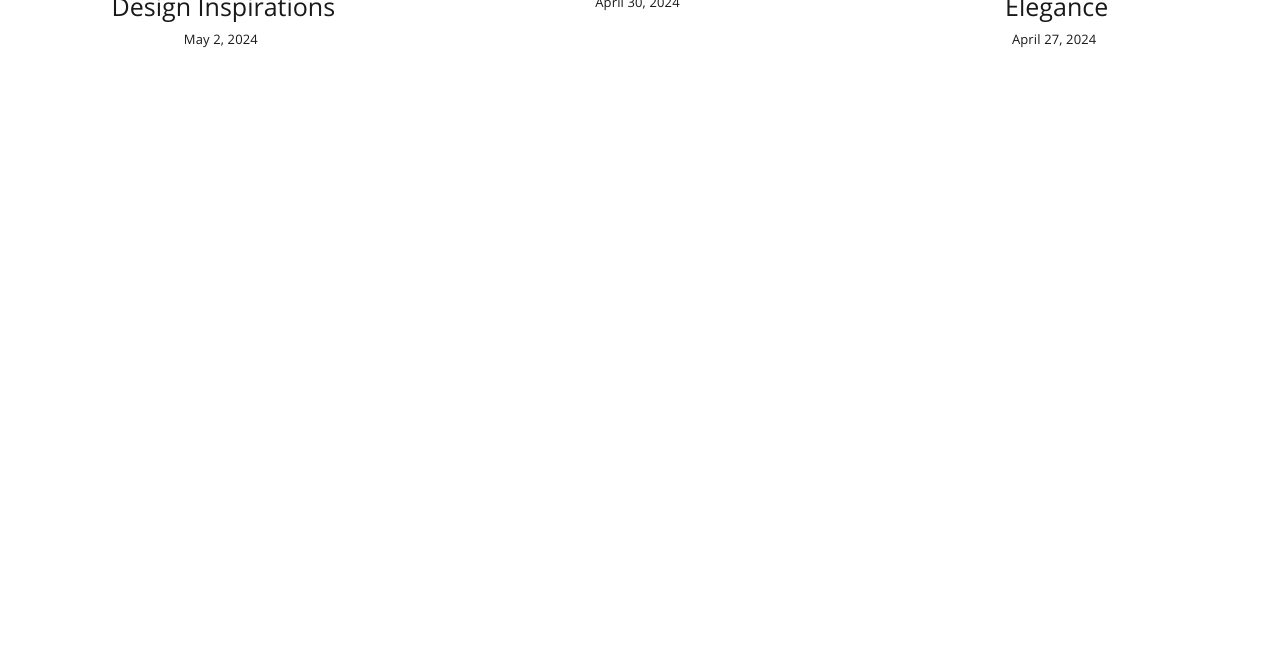Can you find the bounding box coordinates for the element that needs to be clicked to execute this instruction: "Check out New Arrival"? The coordinates should be given as four float numbers between 0 and 1, i.e., [left, top, right, bottom].

[0.523, 0.763, 0.578, 0.79]